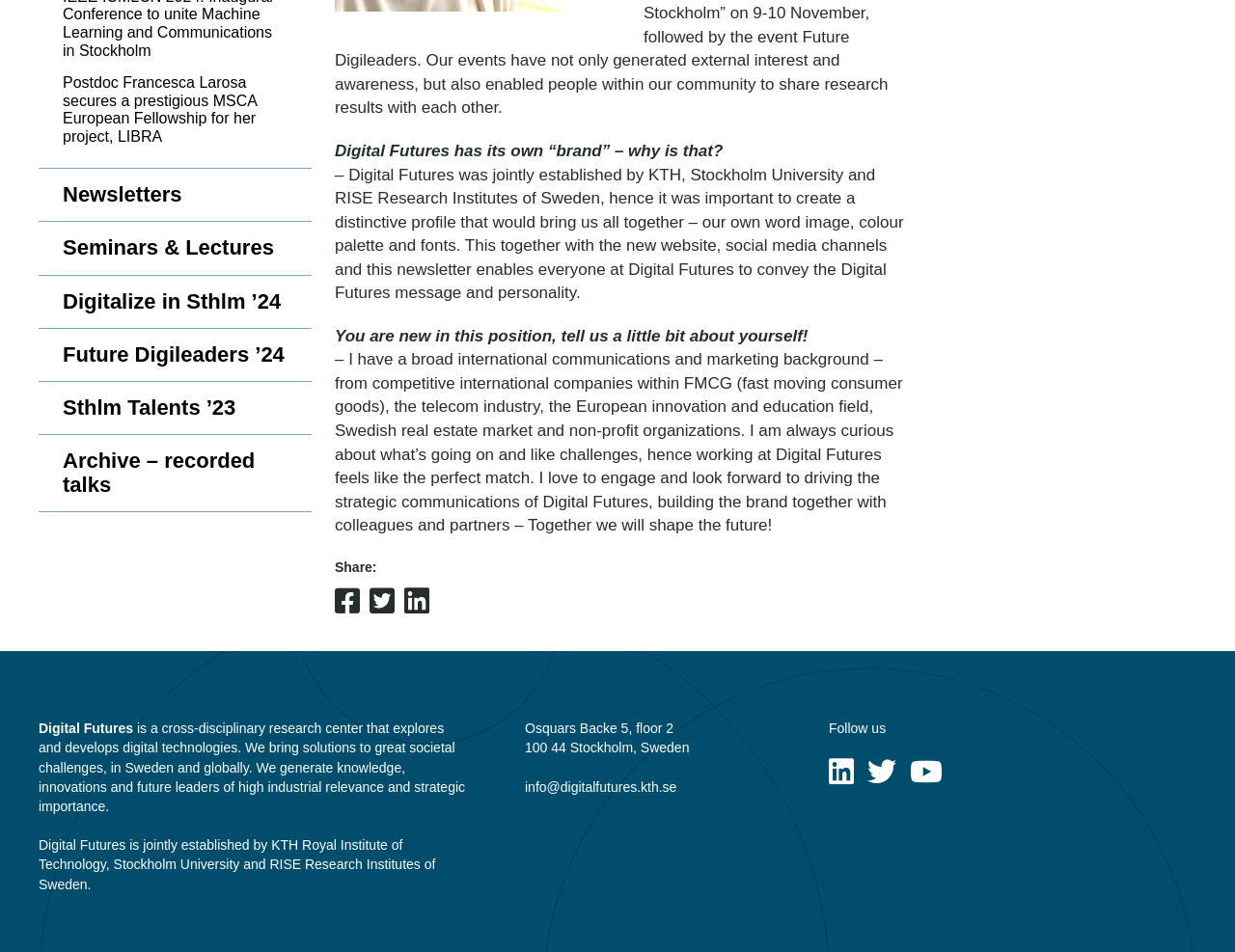Extract the bounding box coordinates for the UI element described by the text: "Digitalize in Sthlm ’24". The coordinates should be in the form of [left, top, right, bottom] with values between 0 and 1.

[0.051, 0.303, 0.227, 0.329]